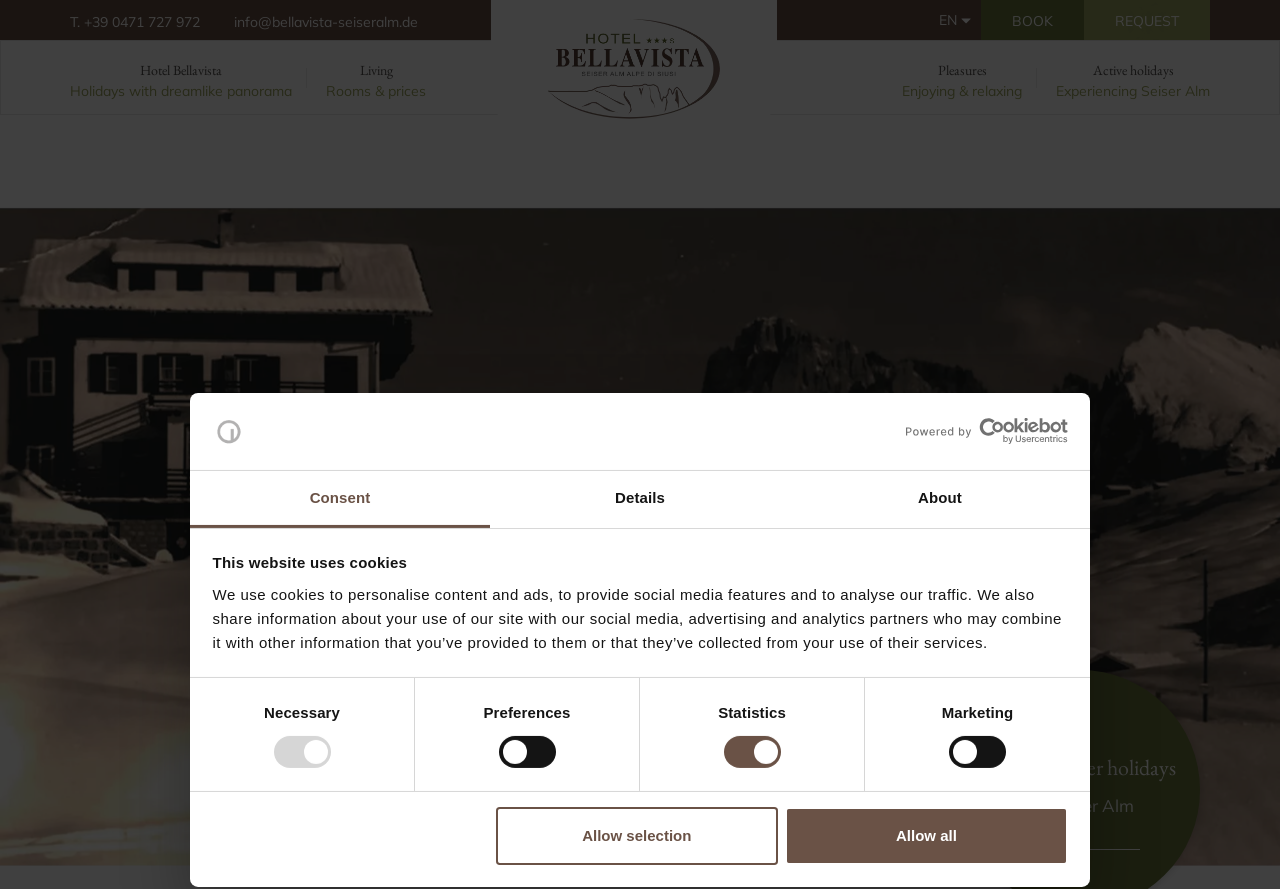What is the theme of the hotel's holidays?
Analyze the image and provide a thorough answer to the question.

I found the answer by examining the link 'Hotel Bellavista Holidays with dreamlike panorama', which suggests that the theme of the hotel's holidays is related to a dreamlike panorama.